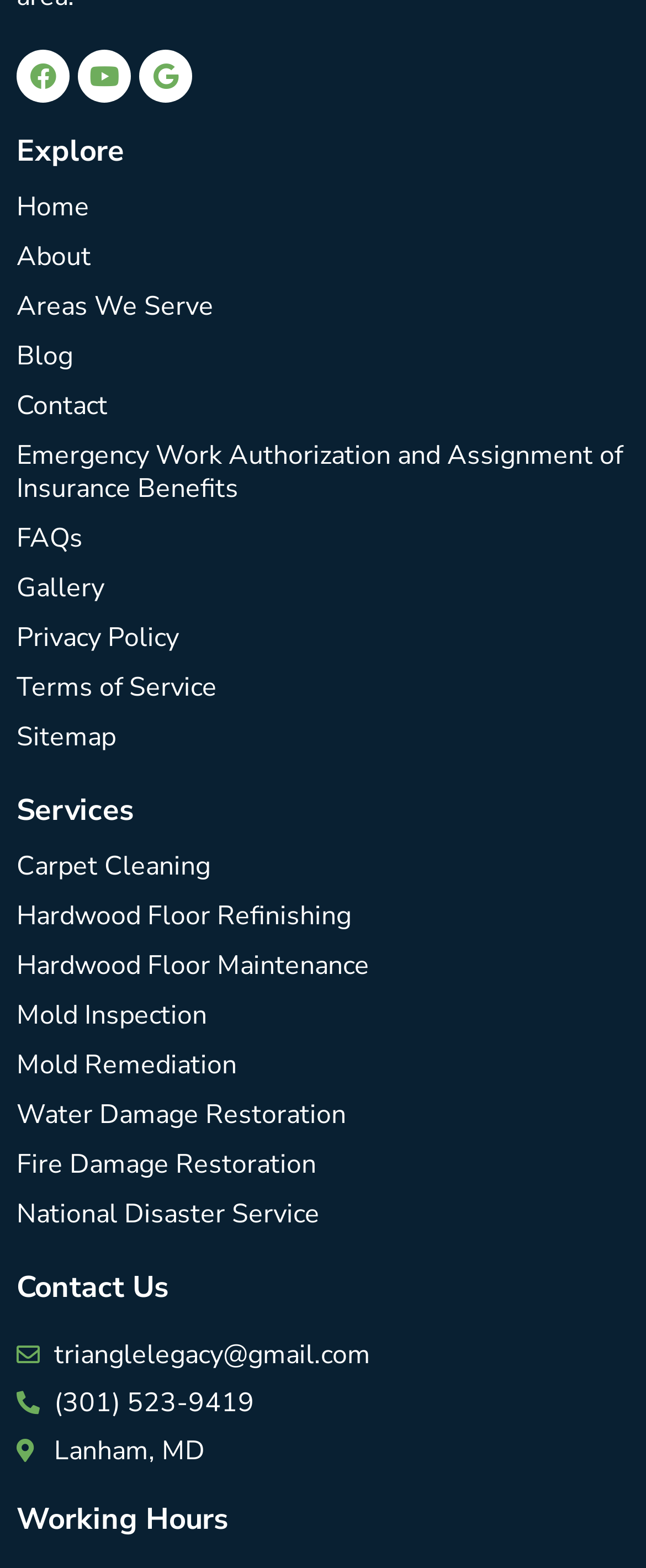Pinpoint the bounding box coordinates of the clickable area needed to execute the instruction: "View working hours". The coordinates should be specified as four float numbers between 0 and 1, i.e., [left, top, right, bottom].

[0.026, 0.96, 0.974, 0.979]